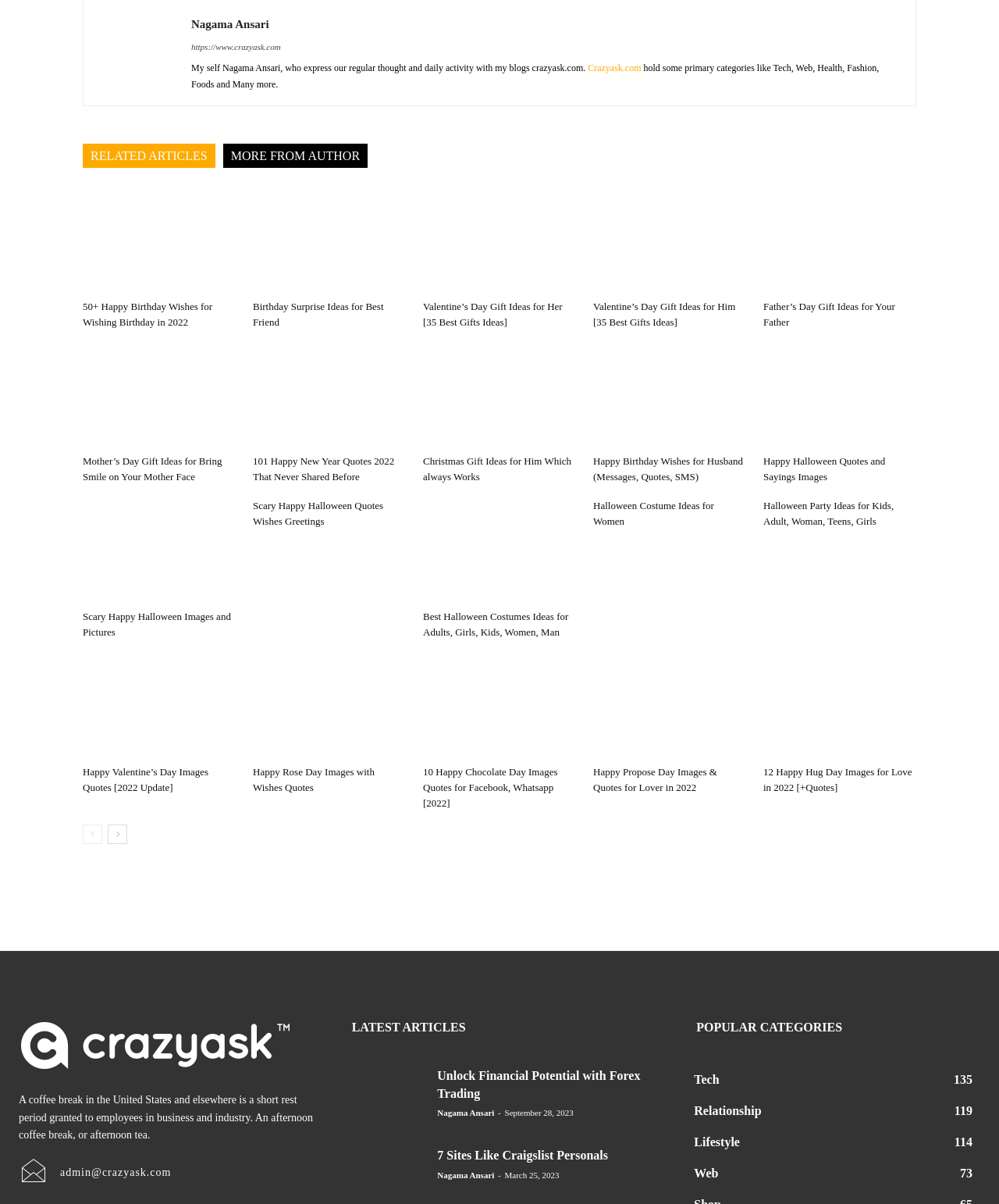Determine the bounding box coordinates of the clickable area required to perform the following instruction: "View 'Valentine’s Day Gift Ideas for Her'". The coordinates should be represented as four float numbers between 0 and 1: [left, top, right, bottom].

[0.423, 0.156, 0.577, 0.244]